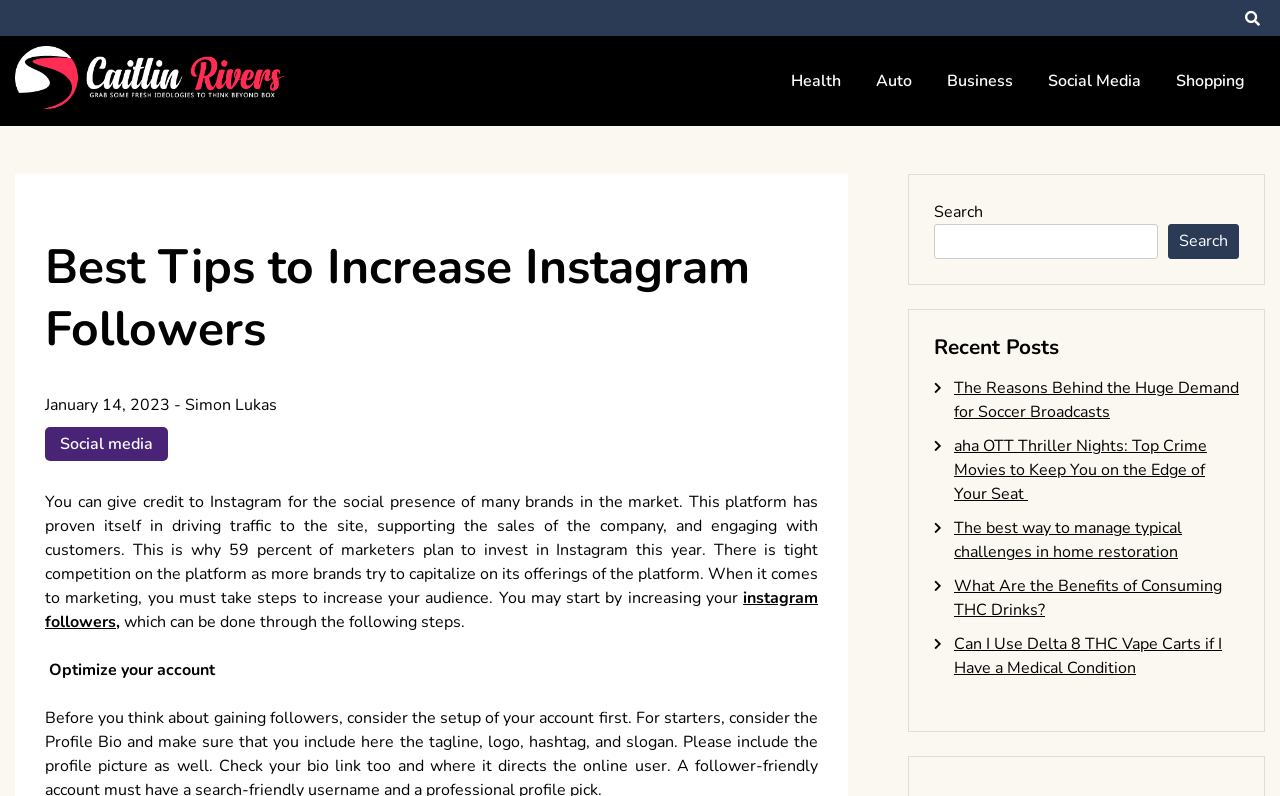What is the purpose of the search bar?
Based on the content of the image, thoroughly explain and answer the question.

The purpose of the search bar can be inferred from its location and the text 'Search' next to it. The search bar is likely used to search for content on the website.